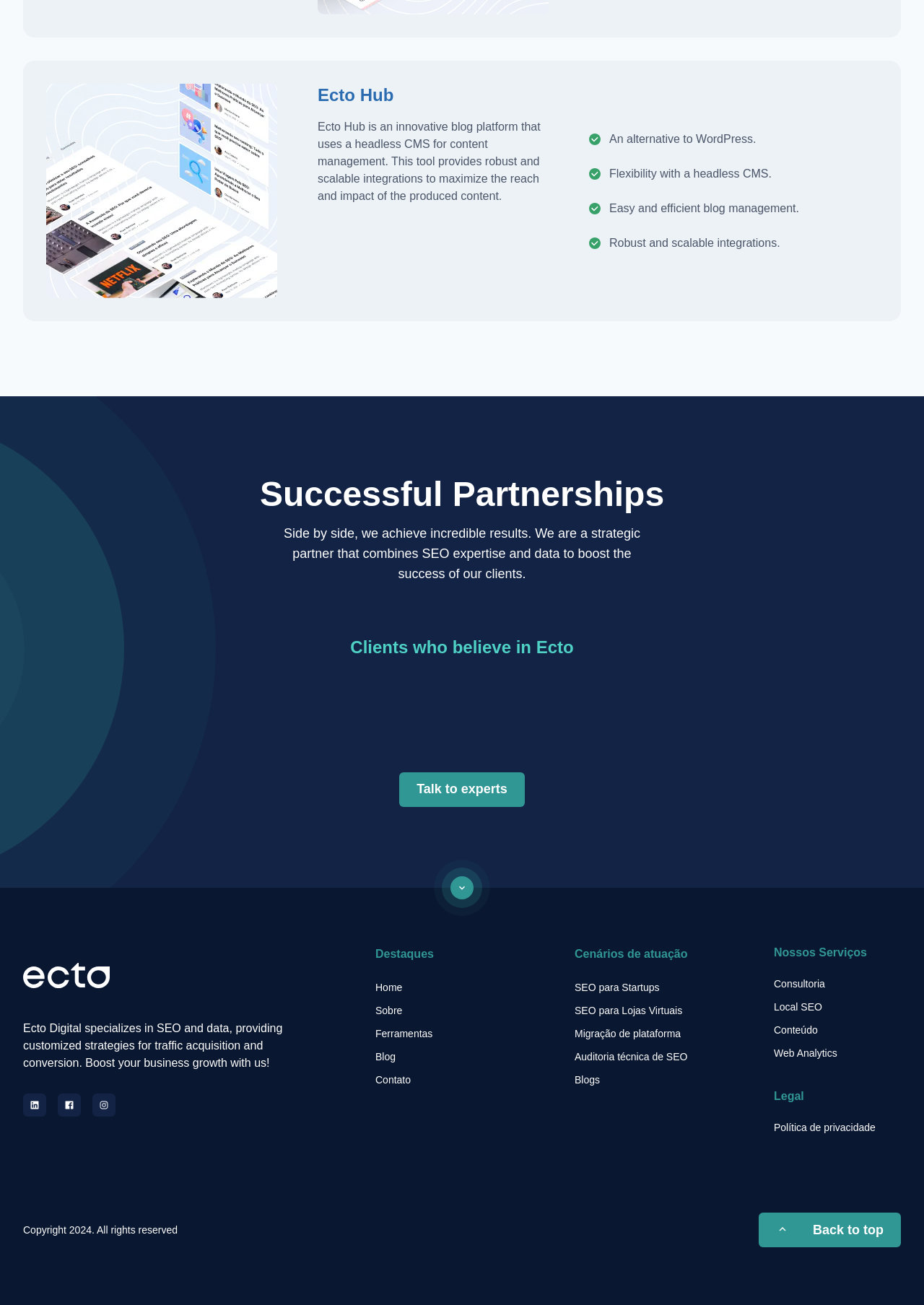Provide your answer in one word or a succinct phrase for the question: 
What is the name of the company?

Ecto Digital